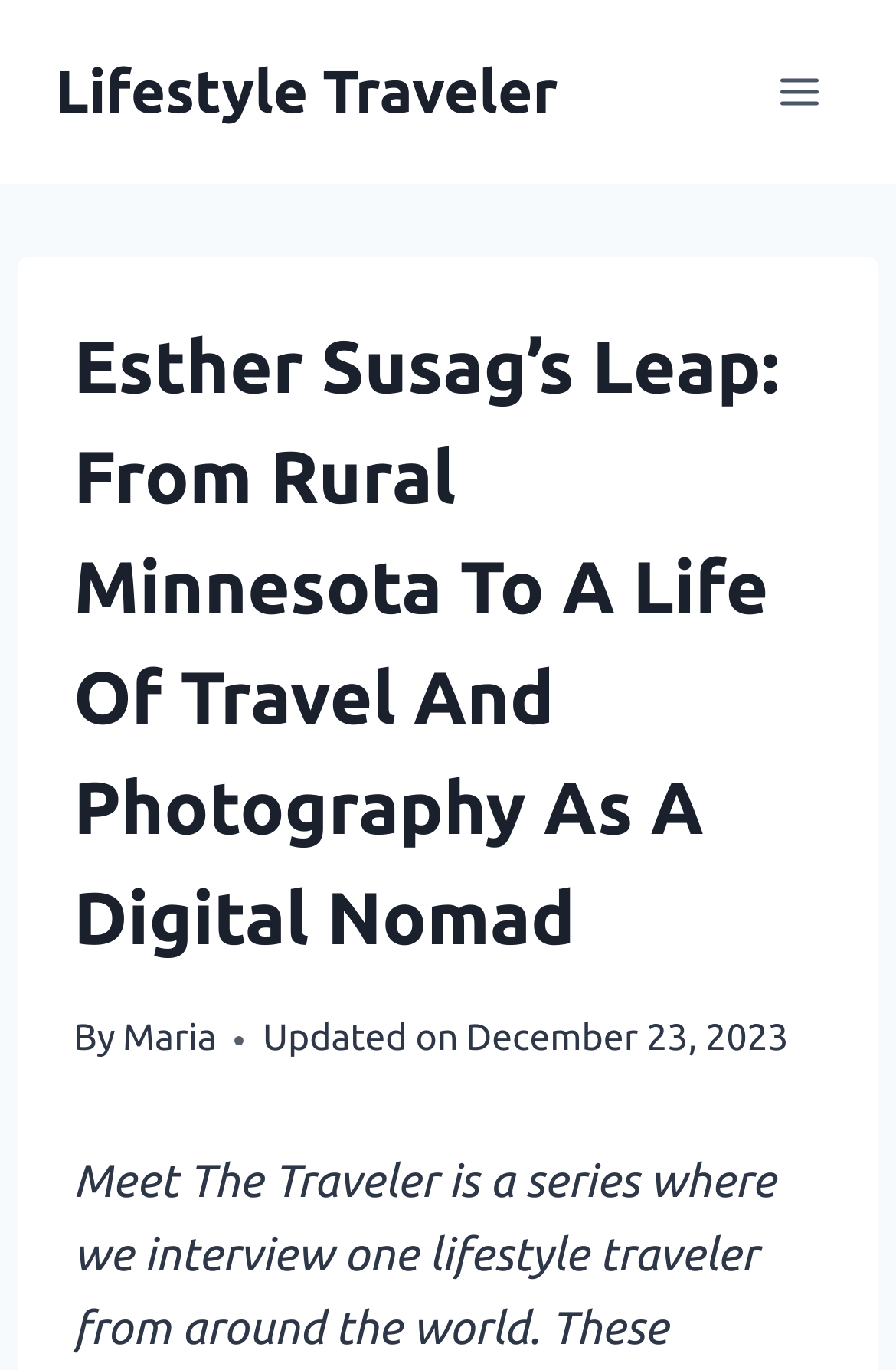Generate a comprehensive description of the contents of the webpage.

The webpage features a prominent header section at the top, spanning almost the entire width of the page. This section contains a heading that reads "Esther Susag’s Leap: From Rural Minnesota To A Life Of Travel And Photography As A Digital Nomad", which is the title of the article. Below the title, there is a byline that mentions the author, "Maria", and a timestamp indicating that the article was updated on December 23, 2023.

On the top-left corner of the page, there is a link to "Lifestyle Traveler", which is a series that interviews lifestyle travelers from around the world. On the top-right corner, there is a button to "Open menu", which is currently not expanded.

The webpage has a total of 2 links, 1 button, 4 static text elements, and 1 time element. The layout is organized, with clear headings and concise text, making it easy to navigate and read.